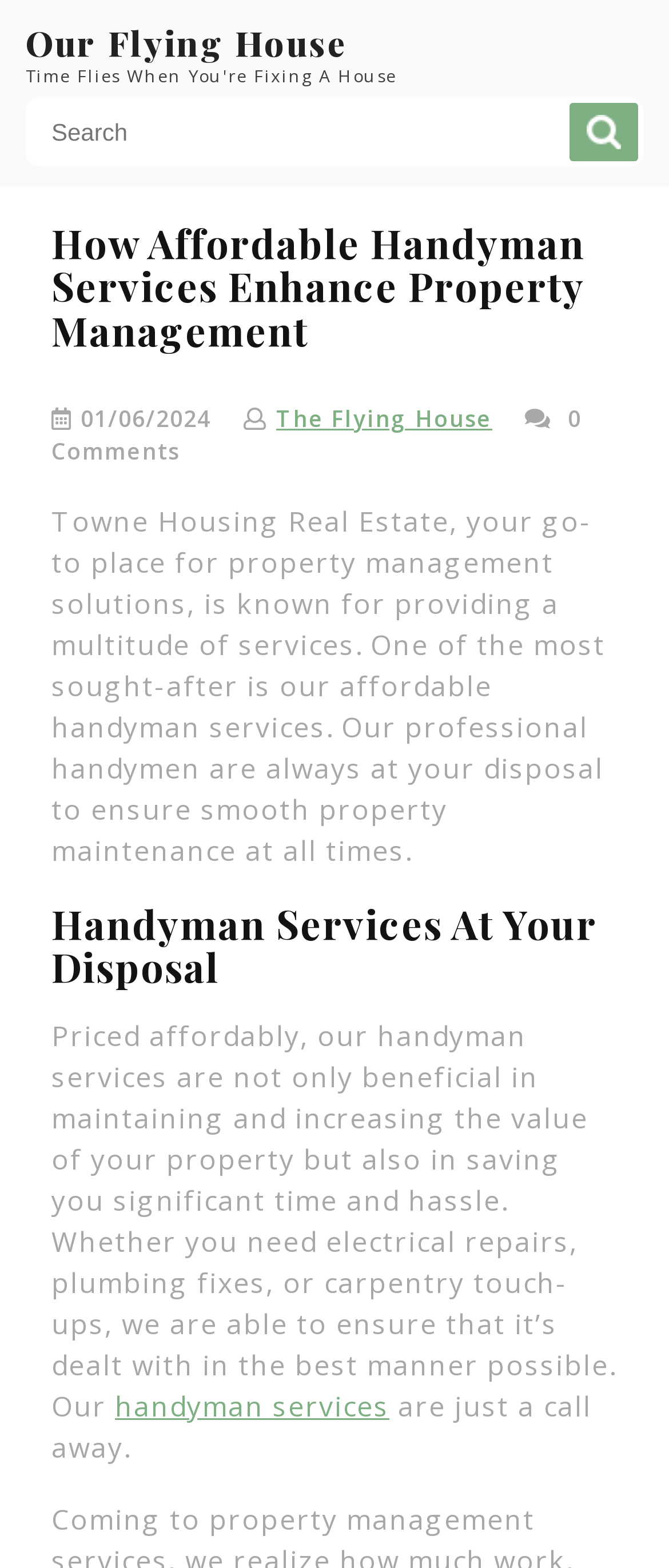Please answer the following question using a single word or phrase: 
What type of repairs can the handyman services provide?

electrical, plumbing, carpentry